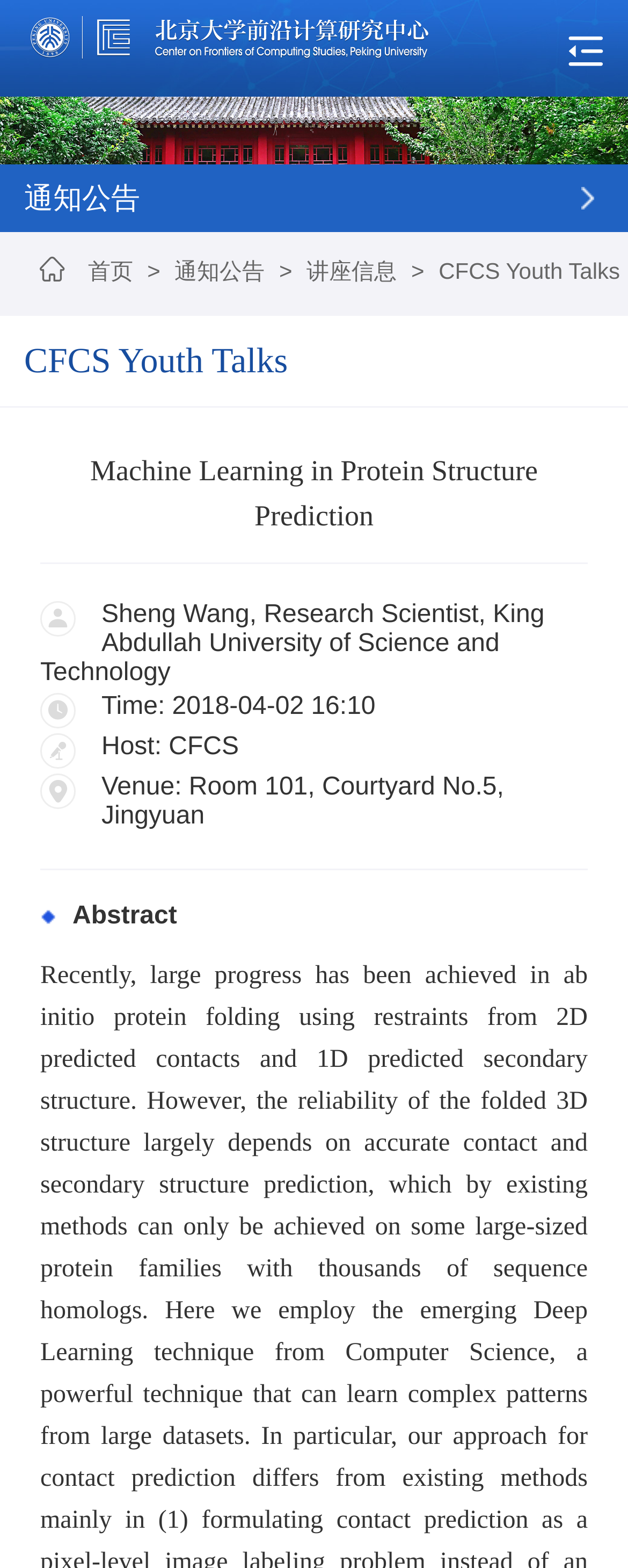Generate a comprehensive description of the contents of the webpage.

The webpage appears to be an event page for a talk titled "Machine Learning in Protein Structure Prediction" as part of the CFCS Youth Talks series. At the top left corner, there is a logo image, and next to it, a navigation menu with links to "首页" (home), "通知公告" (notifications), "讲座信息" (lecture information), and "CFCS Youth Talks". 

Below the navigation menu, there is a large heading that displays the title of the talk. Underneath the title, there is a section that provides information about the speaker, Sheng Wang, a Research Scientist at King Abdullah University of Science and Technology. 

The talk details are listed below, including the time, host, and venue. The time is scheduled for 2018-04-02 at 16:10, hosted by CFCS, and will take place at Room 101, Courtyard No.5, Jingyuan. 

Further down, there is a heading titled "Abstract", but the content of the abstract is not provided in the accessibility tree. At the top right corner, there is a small image, and above it, a link with no descriptive text.